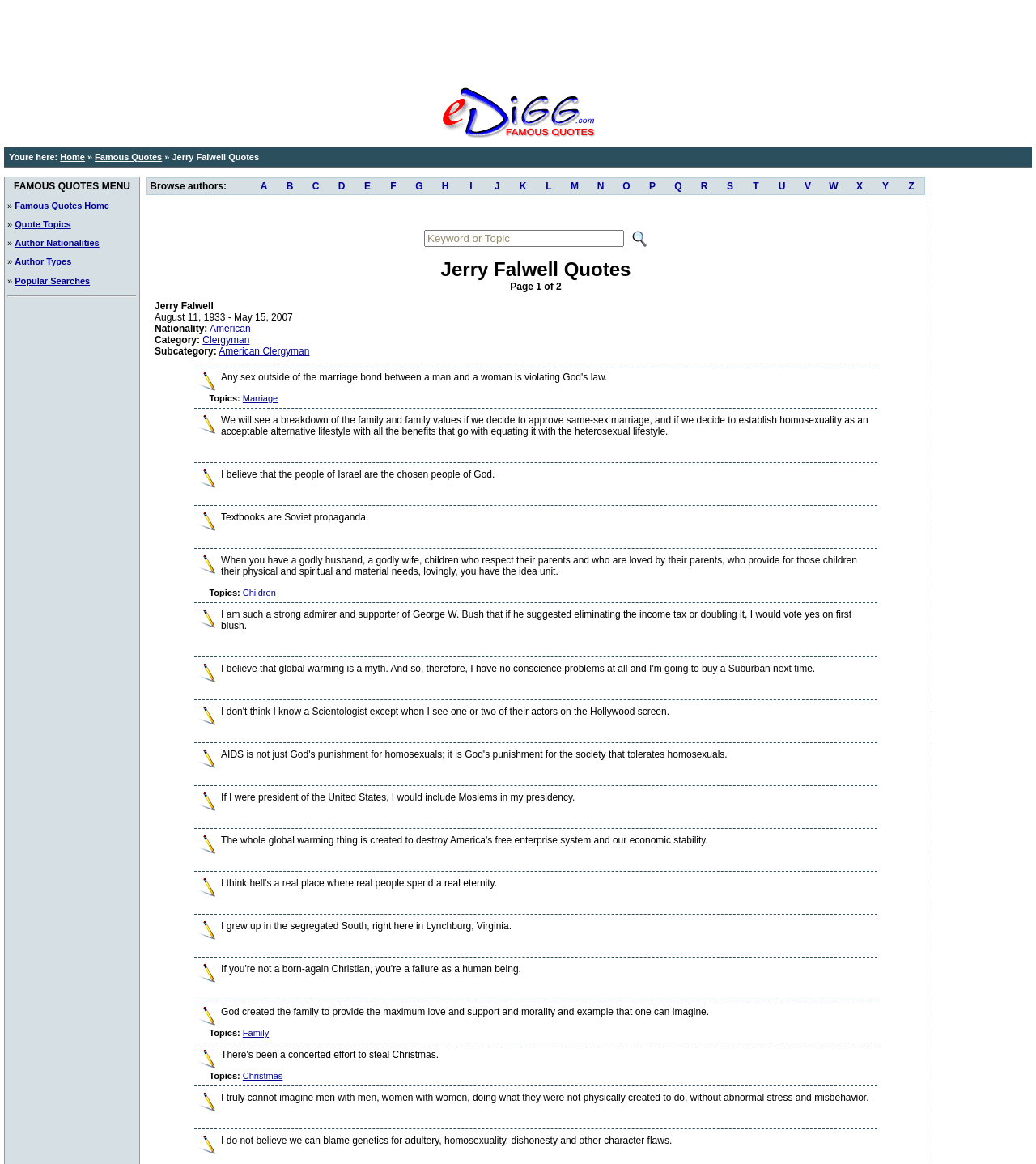Find the bounding box coordinates of the element I should click to carry out the following instruction: "Browse authors starting with 'A'".

[0.242, 0.153, 0.267, 0.167]